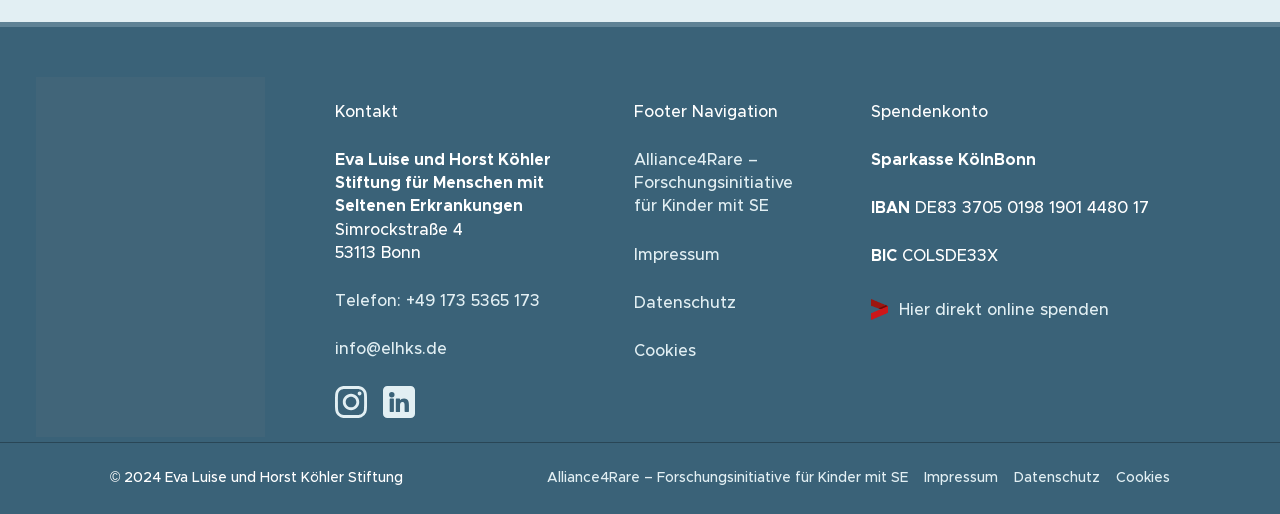What is the email address to contact?
Give a single word or phrase answer based on the content of the image.

info@elhks.de